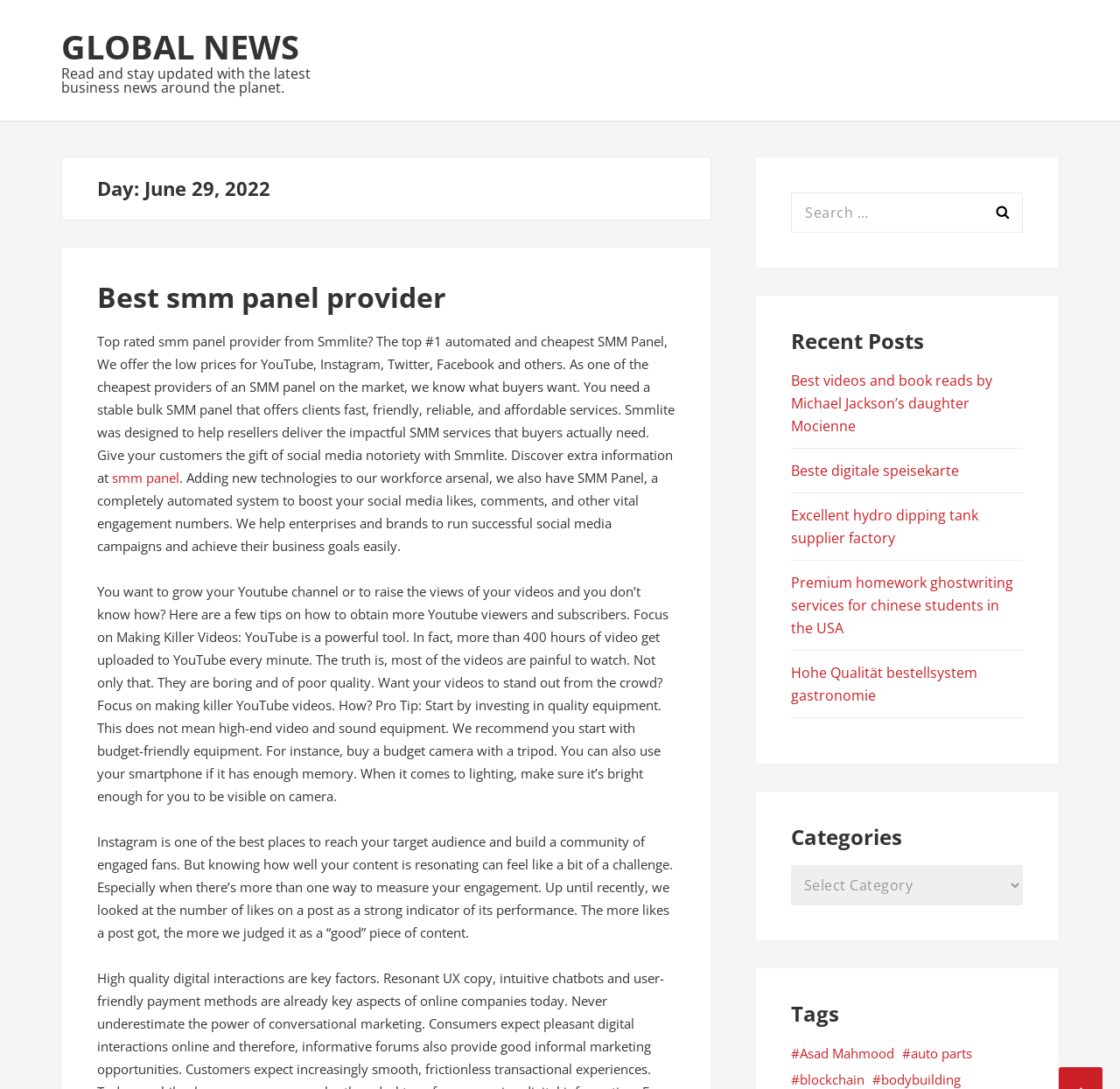What is the text next to the search box?
Refer to the image and give a detailed response to the question.

The search box is located in the middle of the webpage, and next to it is a static text element with the text 'Search for:'.